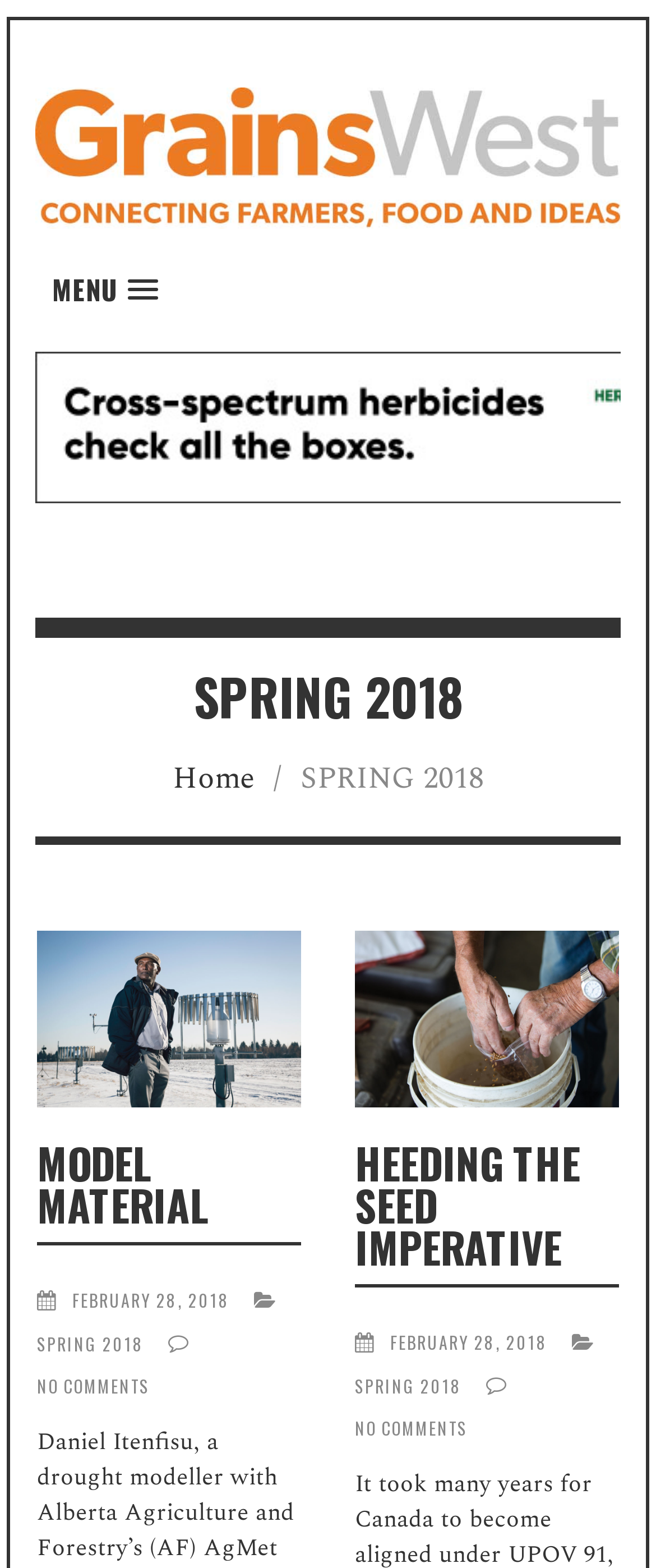Determine the bounding box coordinates of the region that needs to be clicked to achieve the task: "Click on Okada Online On Line Casino".

None